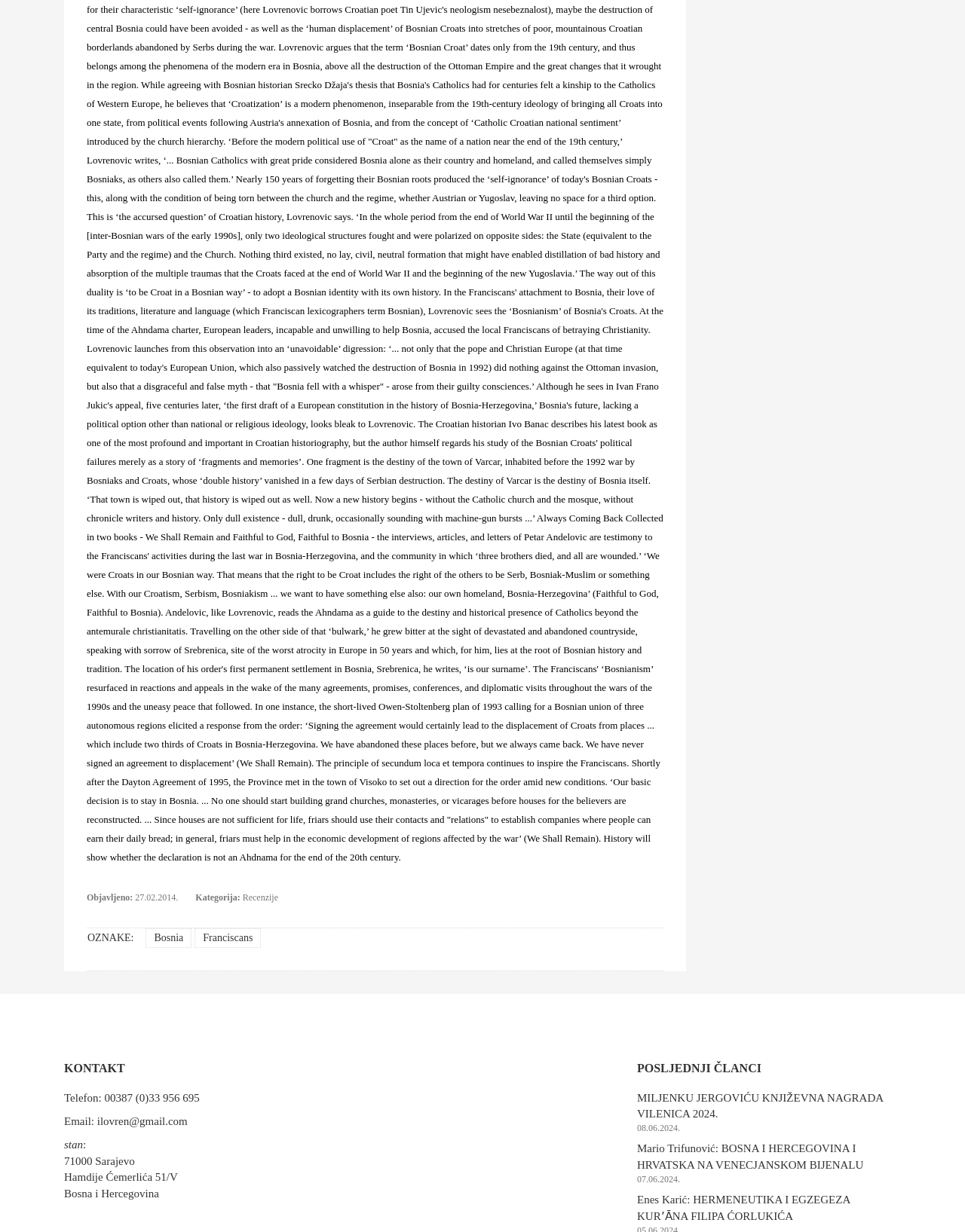Identify the bounding box coordinates for the UI element mentioned here: "Recenzije". Provide the coordinates as four float values between 0 and 1, i.e., [left, top, right, bottom].

[0.251, 0.724, 0.288, 0.732]